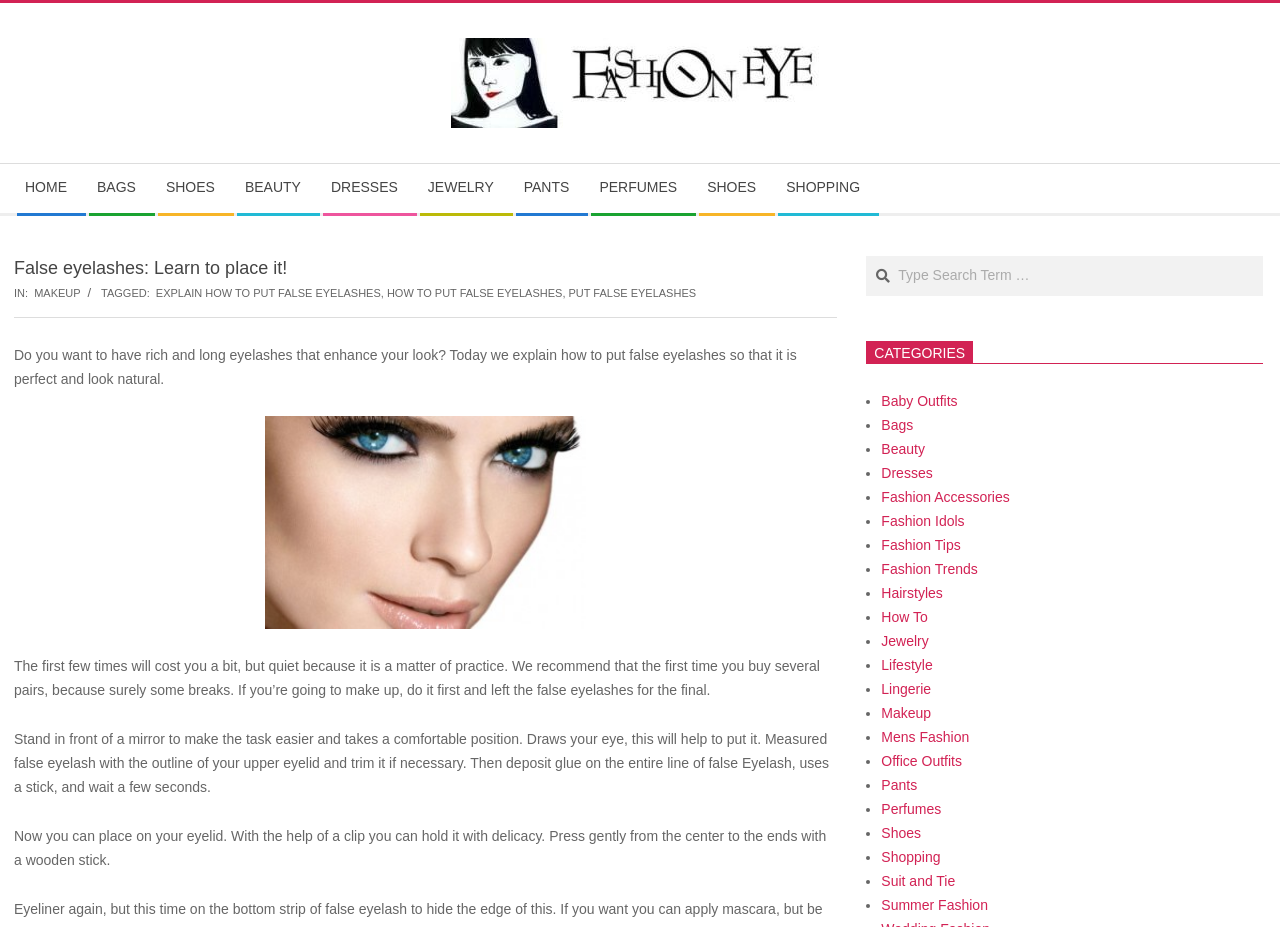What is the website's name?
Based on the image, answer the question with as much detail as possible.

The website's name is 'Fashion Eye' which can be found in the top left corner of the webpage, inside a link element with the text 'Fashion Eye'.